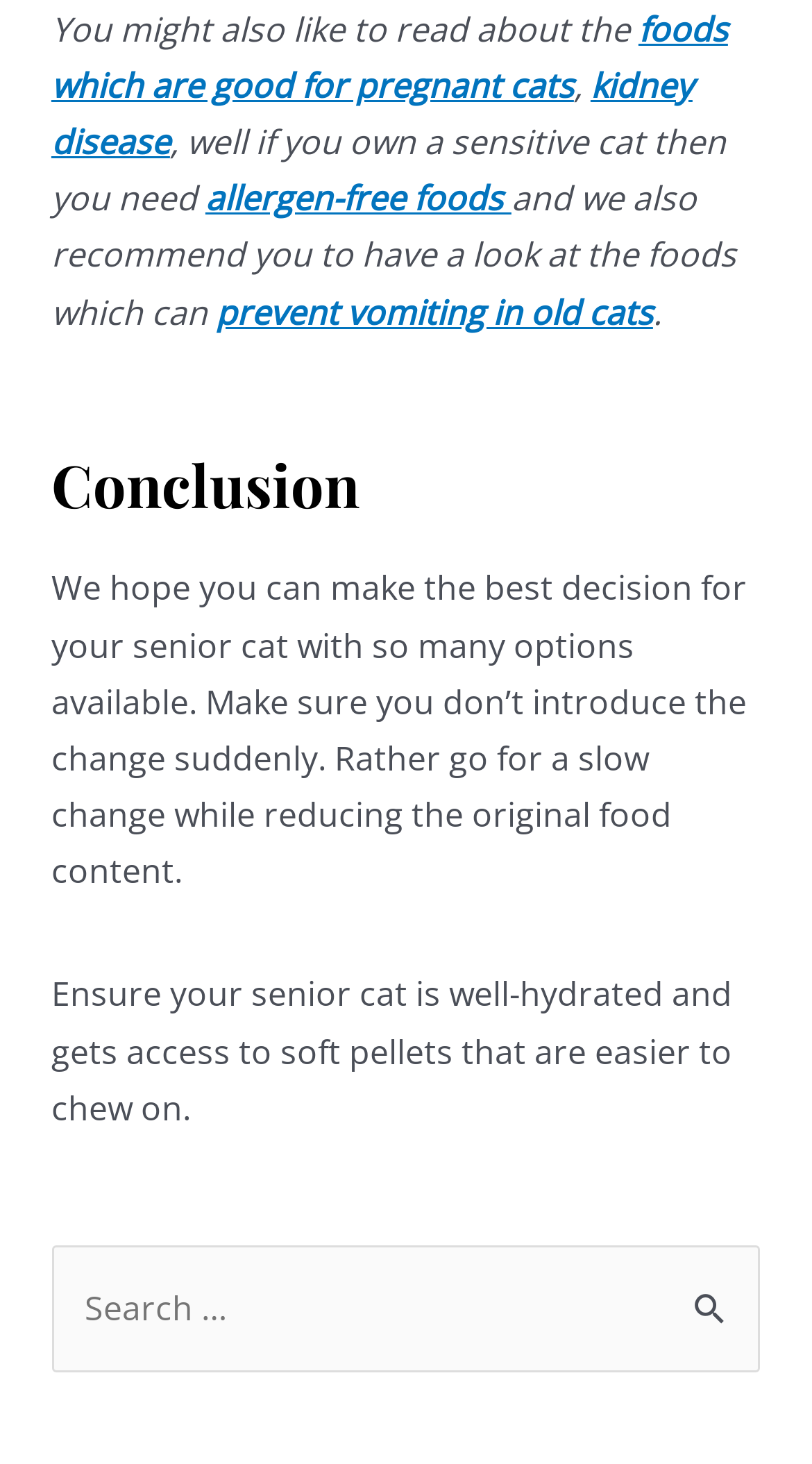What is the topic of the conclusion section?
Examine the image closely and answer the question with as much detail as possible.

The conclusion section is located at the bottom of the webpage, and it provides advice on how to make the best decision for senior cats. The text mentions introducing changes slowly and ensuring the cat is well-hydrated, which suggests that the topic is senior cat care.